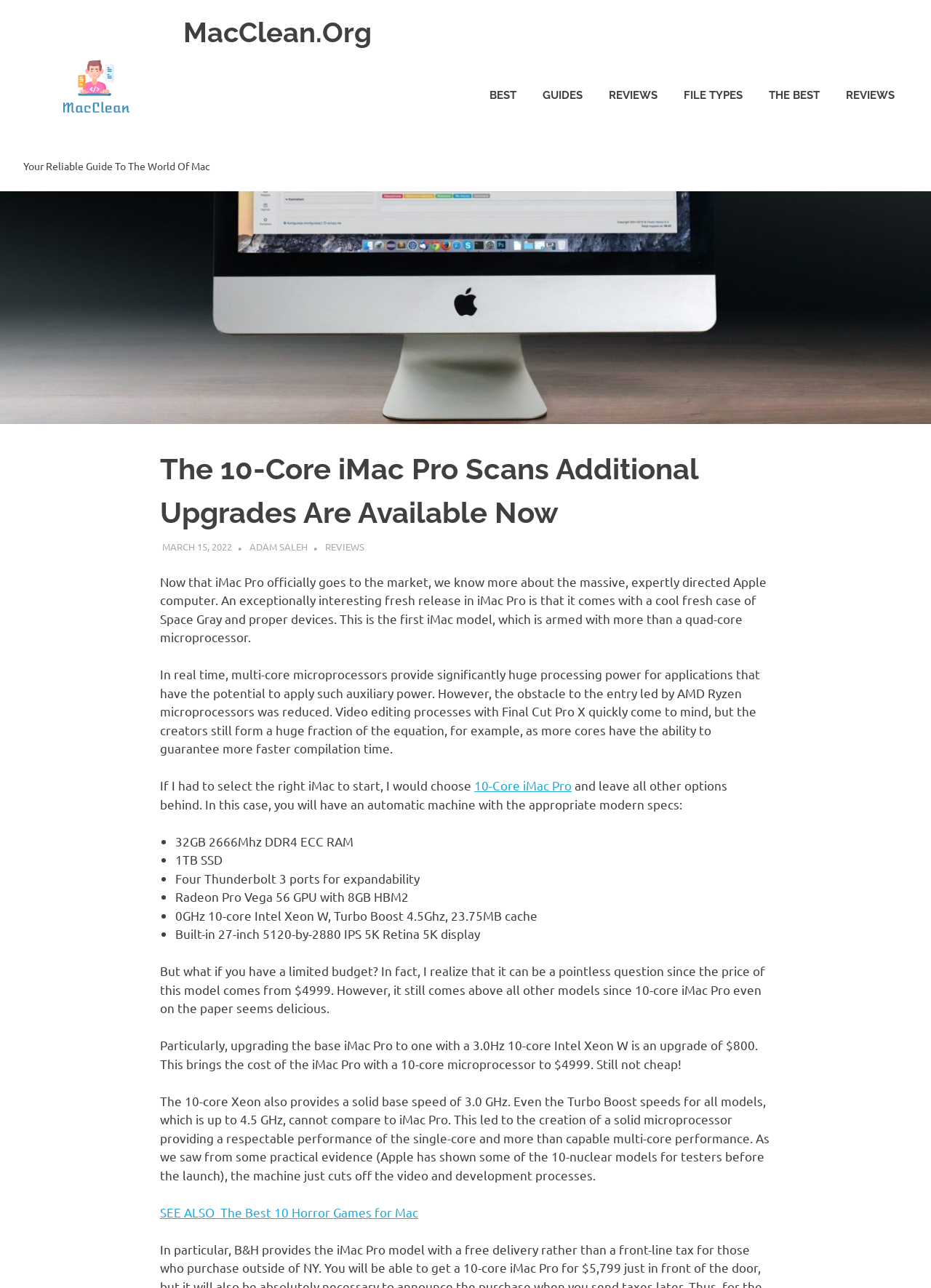From the screenshot, find the bounding box of the UI element matching this description: "My site". Supply the bounding box coordinates in the form [left, top, right, bottom], each a float between 0 and 1.

None